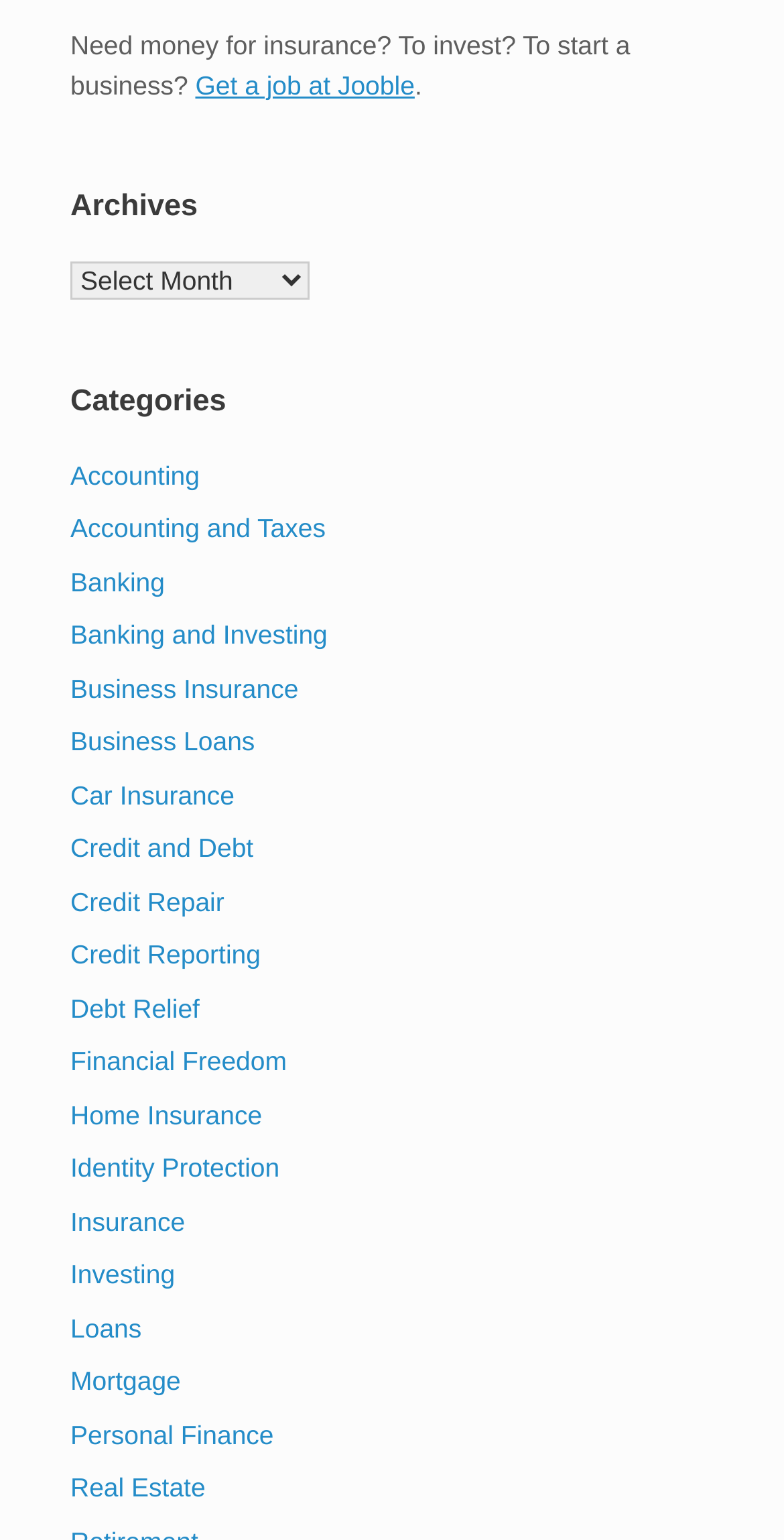Could you locate the bounding box coordinates for the section that should be clicked to accomplish this task: "Explore Business Insurance".

[0.09, 0.437, 0.381, 0.457]